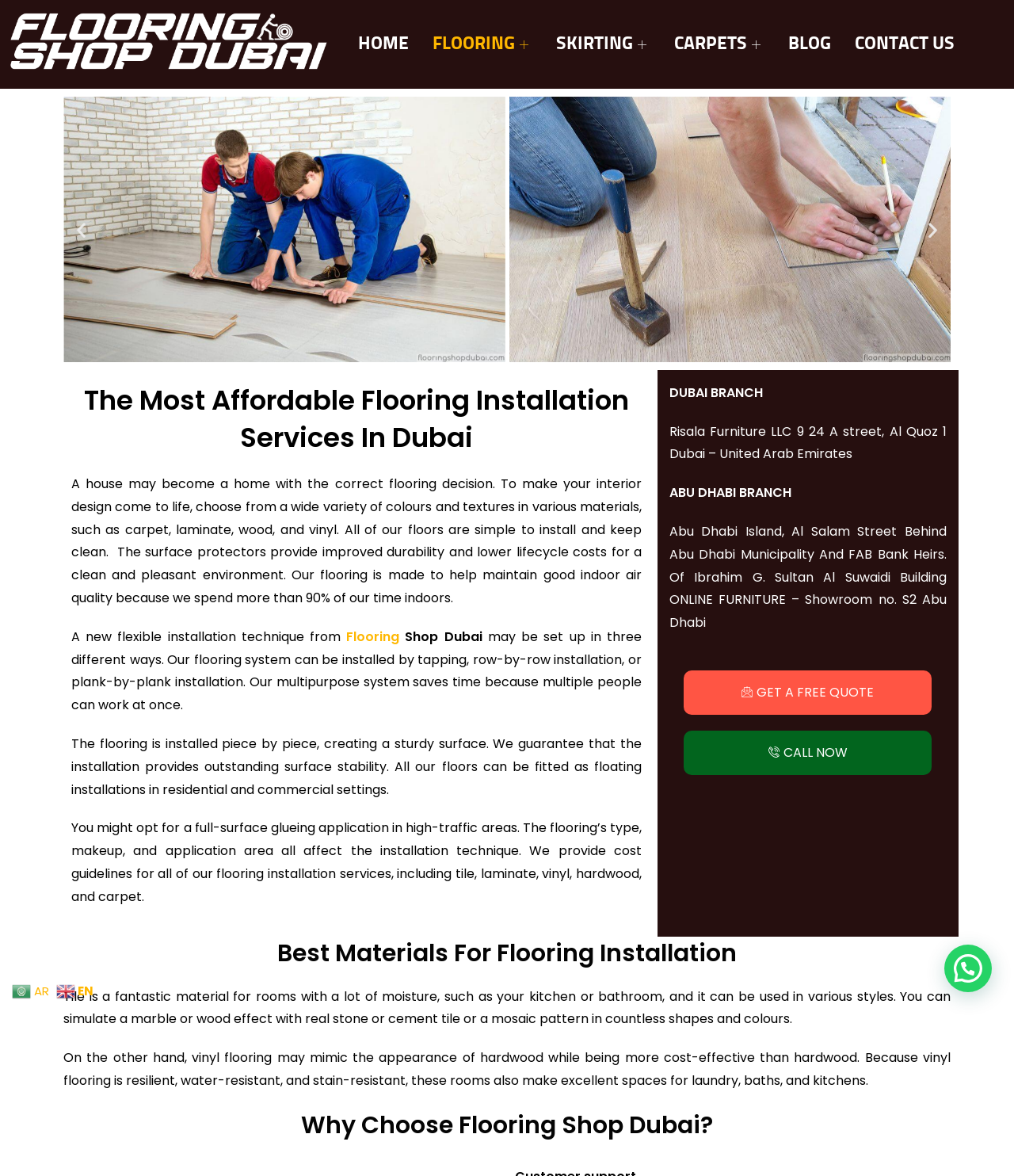Locate and extract the headline of this webpage.

The Most Affordable Flooring Installation Services In Dubai